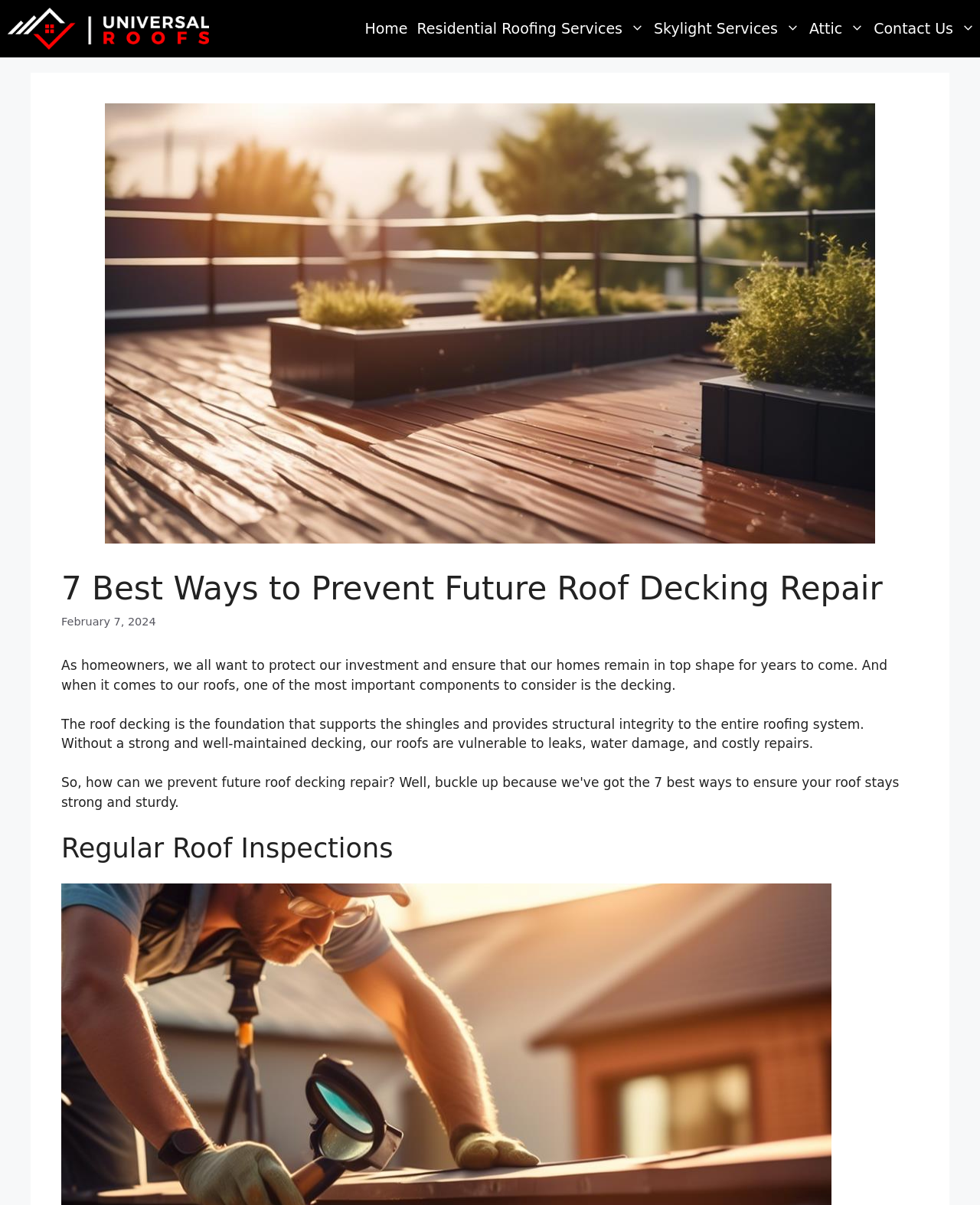Please examine the image and provide a detailed answer to the question: What is the name of the company?

I determined the answer by looking at the navigation bar at the top of the webpage, where I found a link with the text 'Universal Roofs' and an accompanying image with the same name.